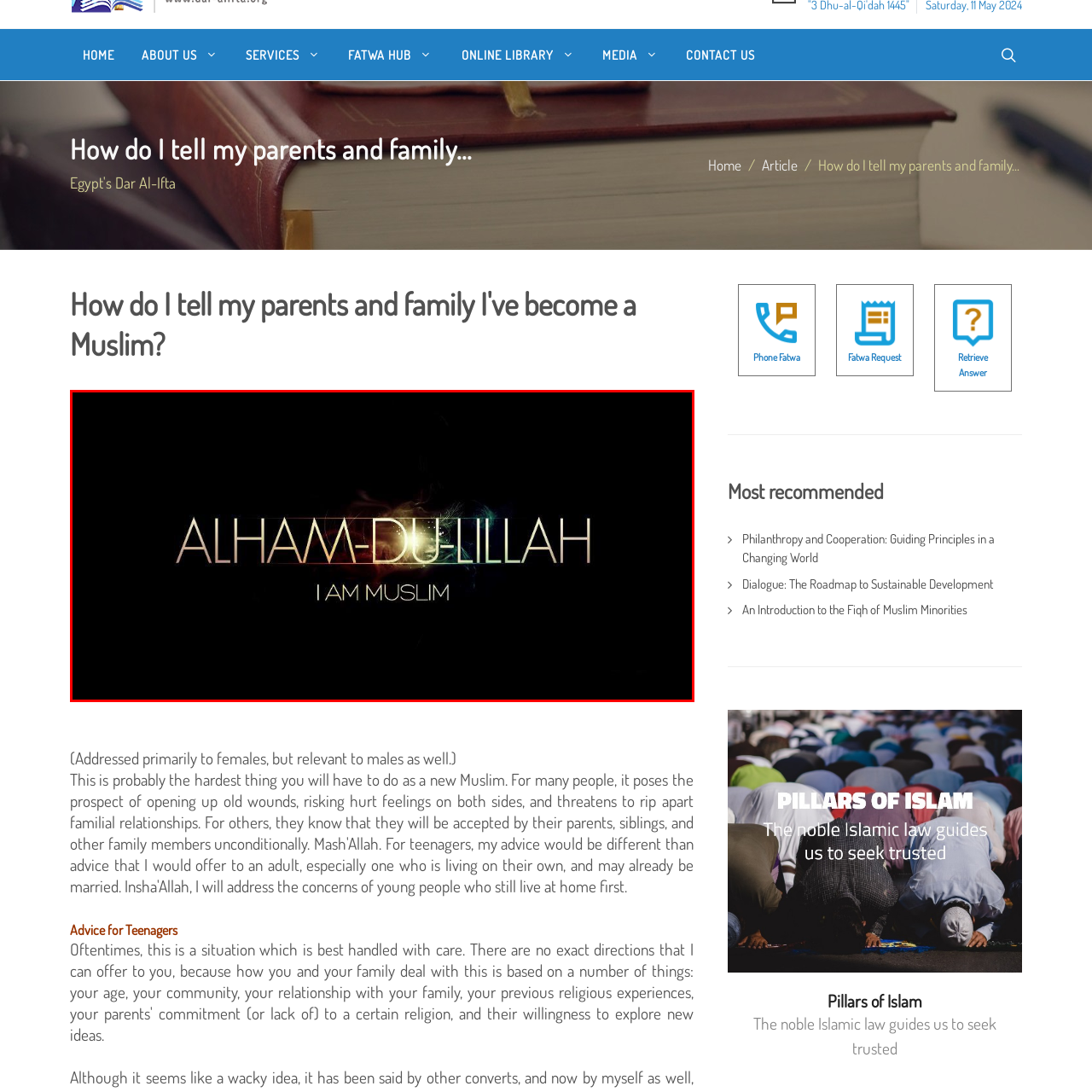View the section of the image outlined in red, What is the purpose of this visual representation? Provide your response in a single word or brief phrase.

To express gratitude and pride